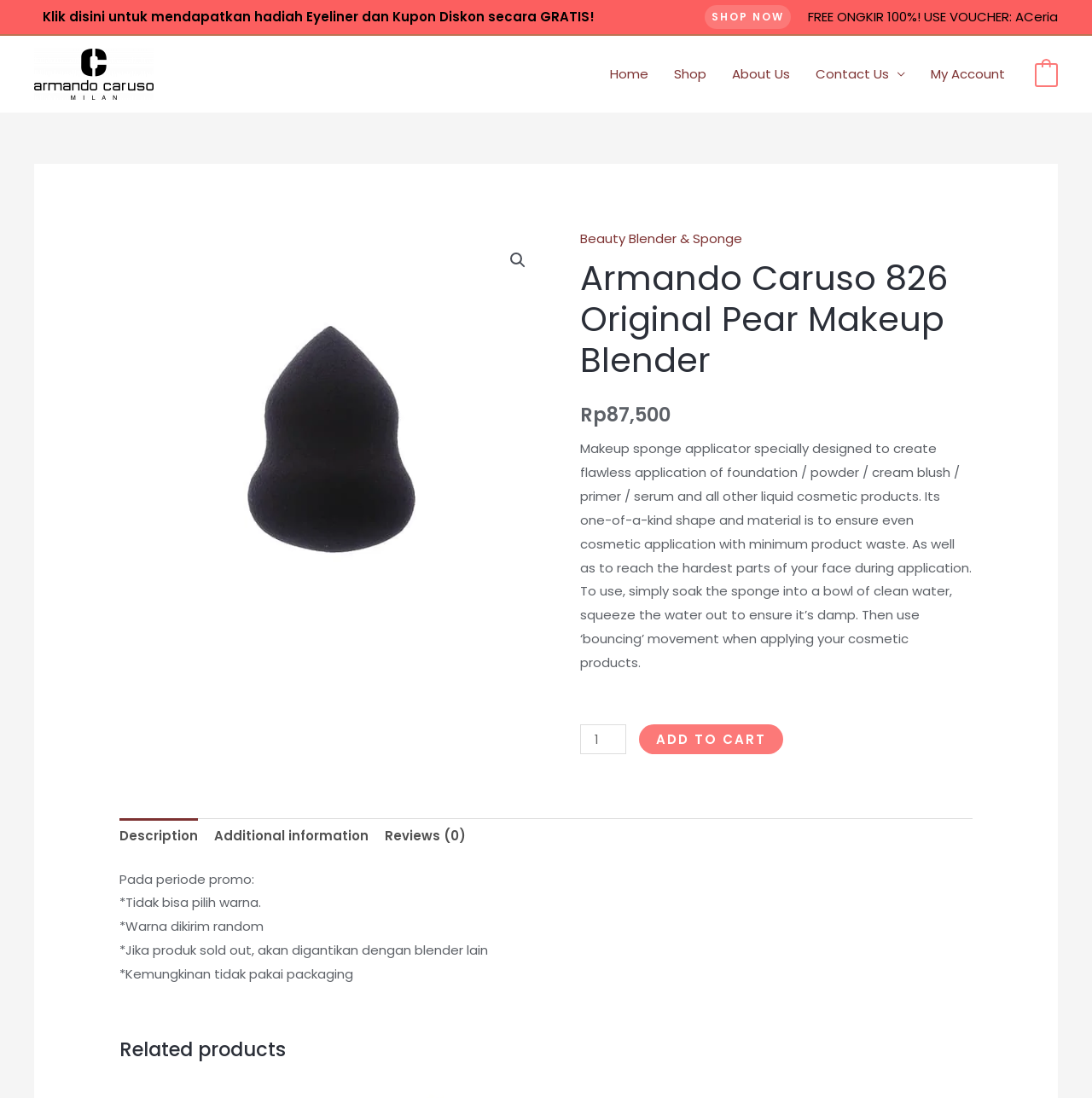What is the purpose of the makeup sponge applicator?
Based on the image, provide a one-word or brief-phrase response.

Create flawless application of foundation